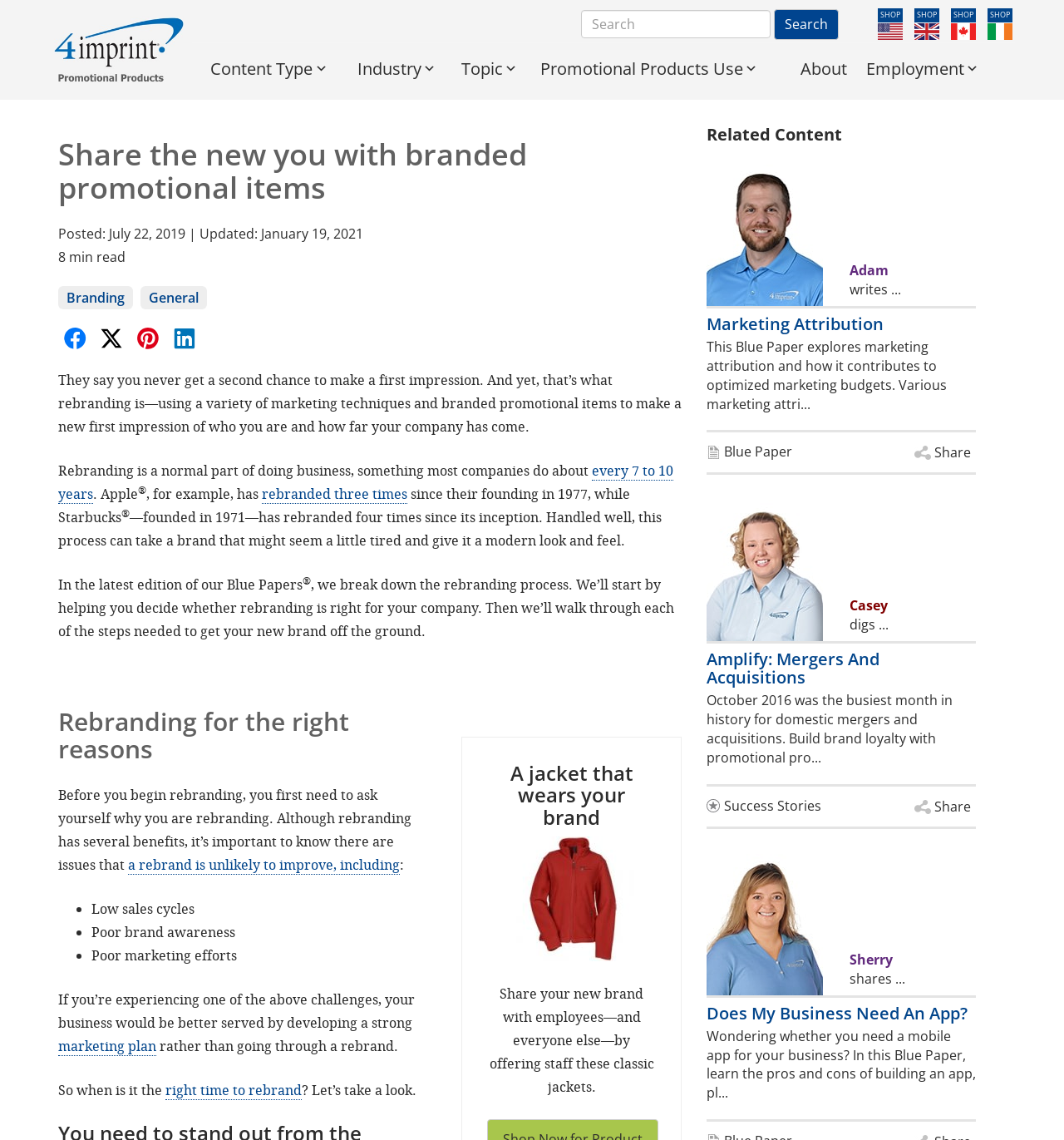Can you provide the bounding box coordinates for the element that should be clicked to implement the instruction: "Learn about the Blue Papers"?

[0.055, 0.505, 0.284, 0.521]